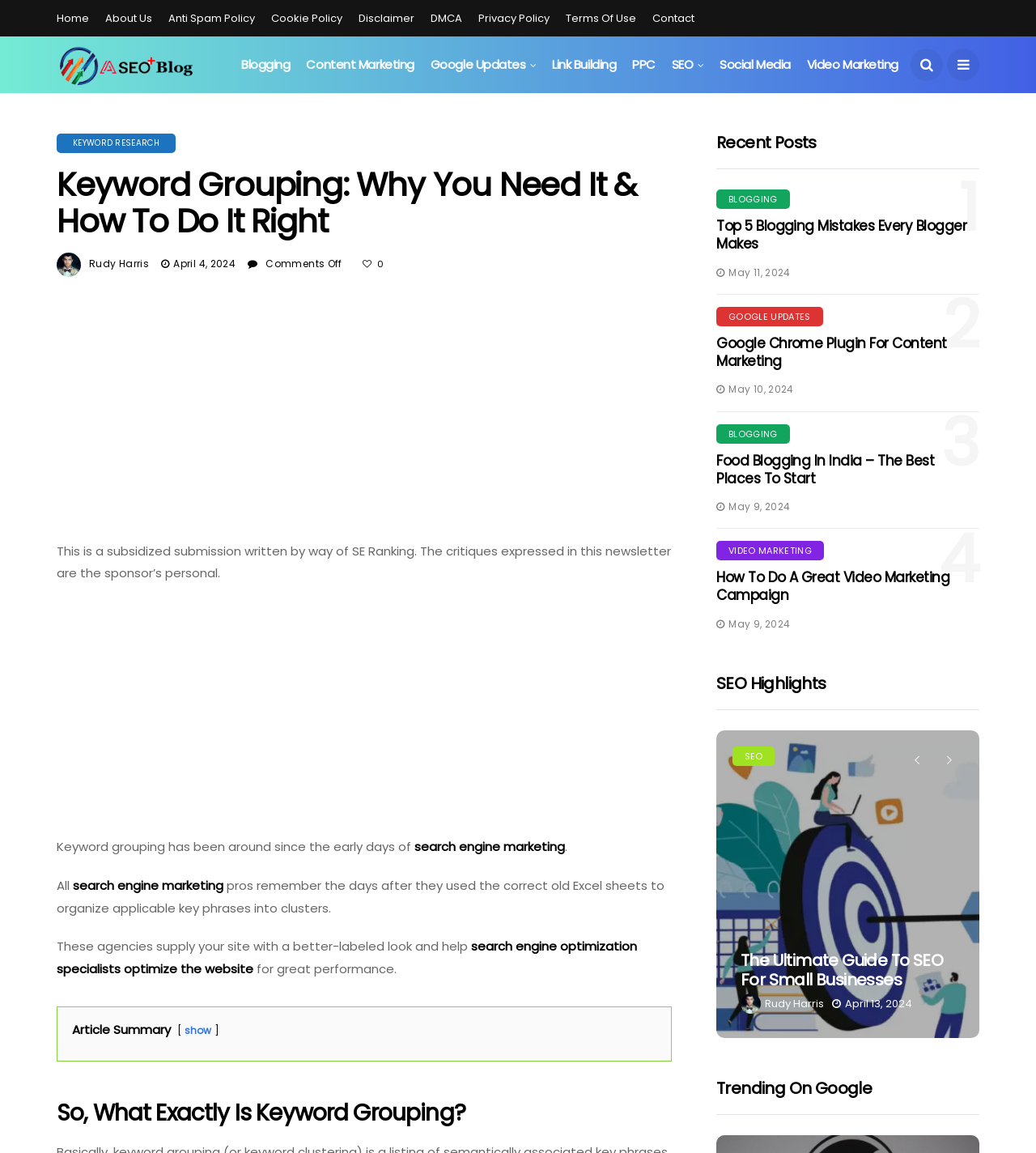Please provide a comprehensive response to the question based on the details in the image: What is the author of the article?

The author of the article can be determined by looking at the link 'Rudy Harris' which is located below the heading 'Keyword Grouping: Why You Need It & How To Do It Right'.